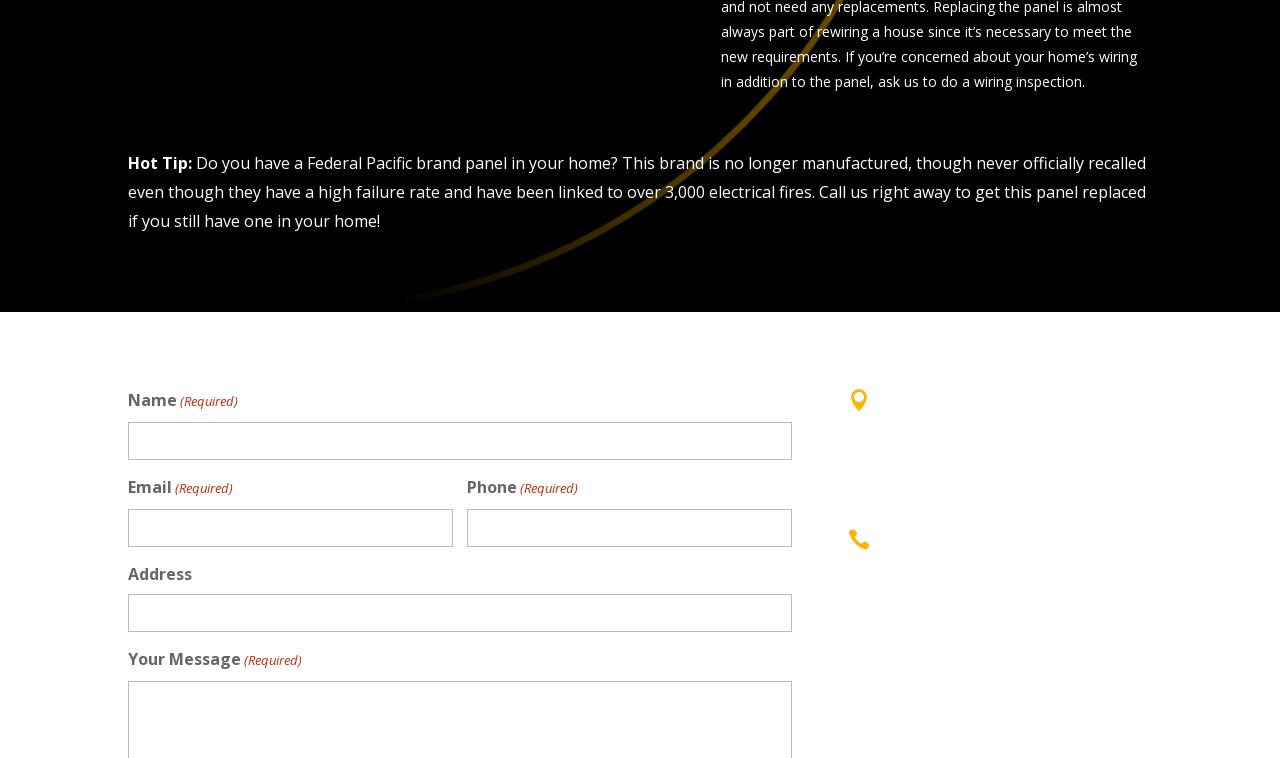Give a succinct answer to this question in a single word or phrase: 
What is the warning about?

Federal Pacific brand panel